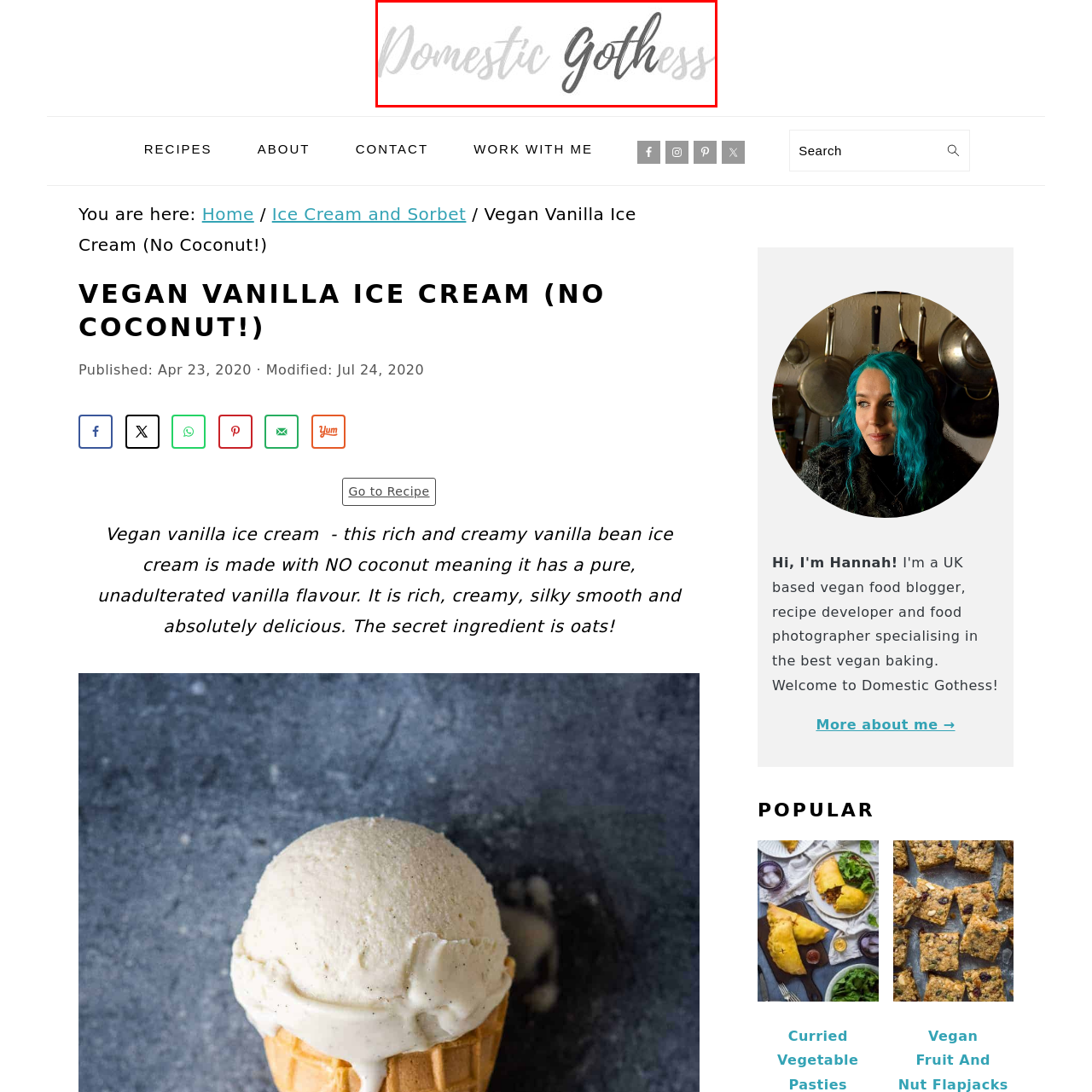Generate a detailed caption for the picture within the red-bordered area.

The image features a stylish logo for "Domestic Gothess," showcasing a blend of elegant and playful typography. The word "Domestic" is presented in a lighter, airy font, while "Gothess" is depicted in a bold, dark script, creating a striking contrast. This artistic design reflects the blog's theme, which focuses on vegan recipes and home-cooking with a unique, gothic twist. The logo sets the tone for a modern yet whimsical approach to domestic life, inviting readers to explore delicious and creative culinary adventures.